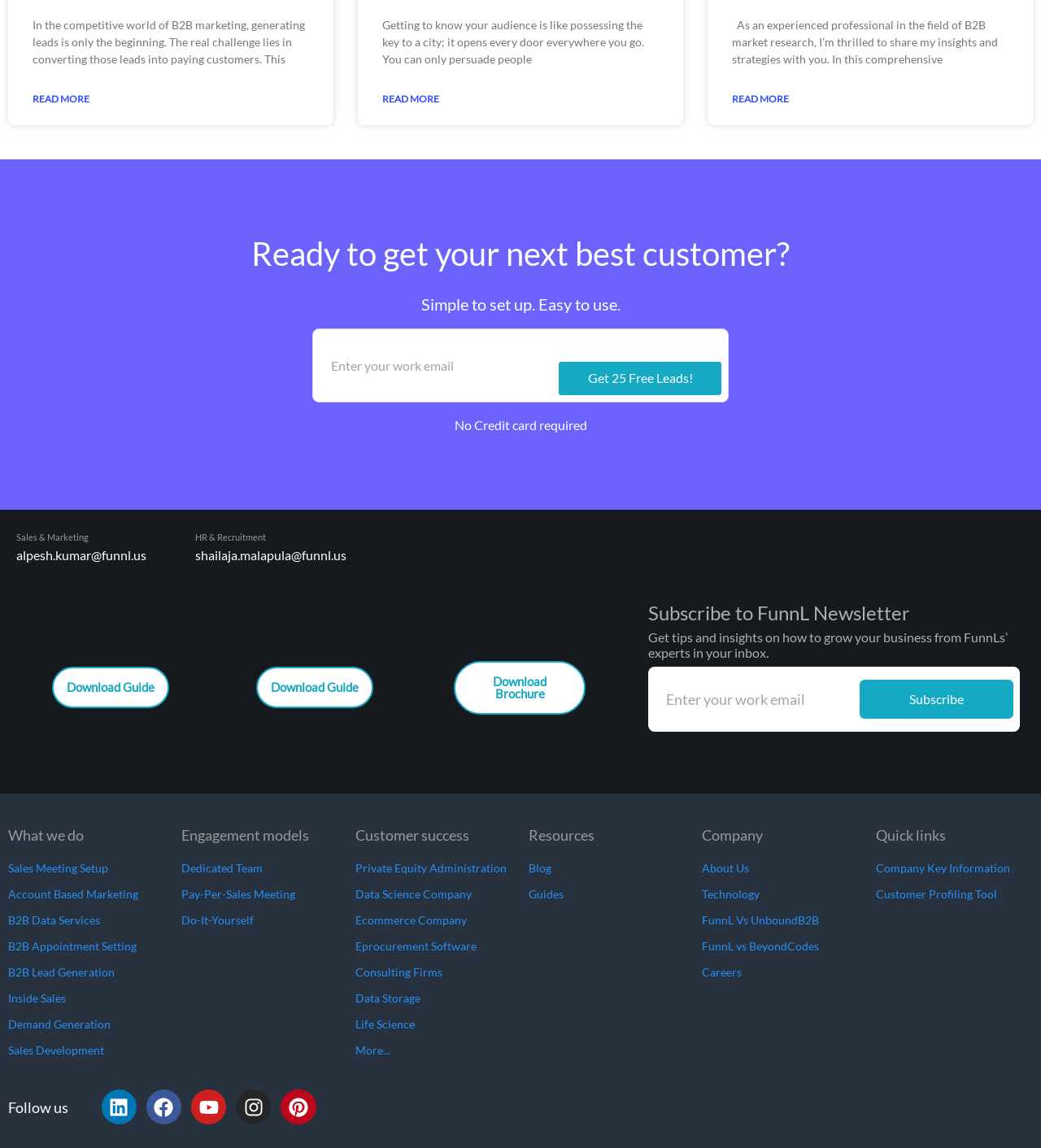Please identify the bounding box coordinates of the element's region that should be clicked to execute the following instruction: "Get 25 free leads". The bounding box coordinates must be four float numbers between 0 and 1, i.e., [left, top, right, bottom].

[0.537, 0.315, 0.693, 0.344]